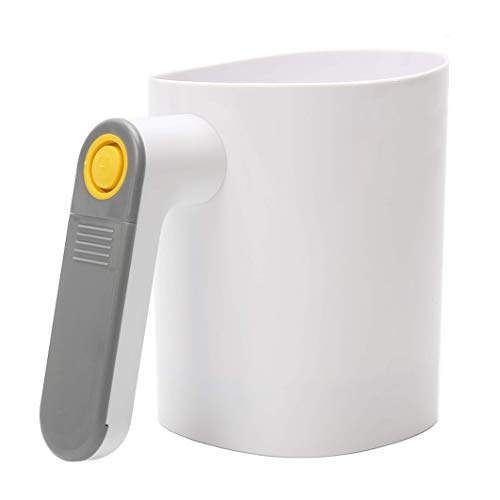Kindly respond to the following question with a single word or a brief phrase: 
What type of material is the mesh sieve made of?

Stainless steel